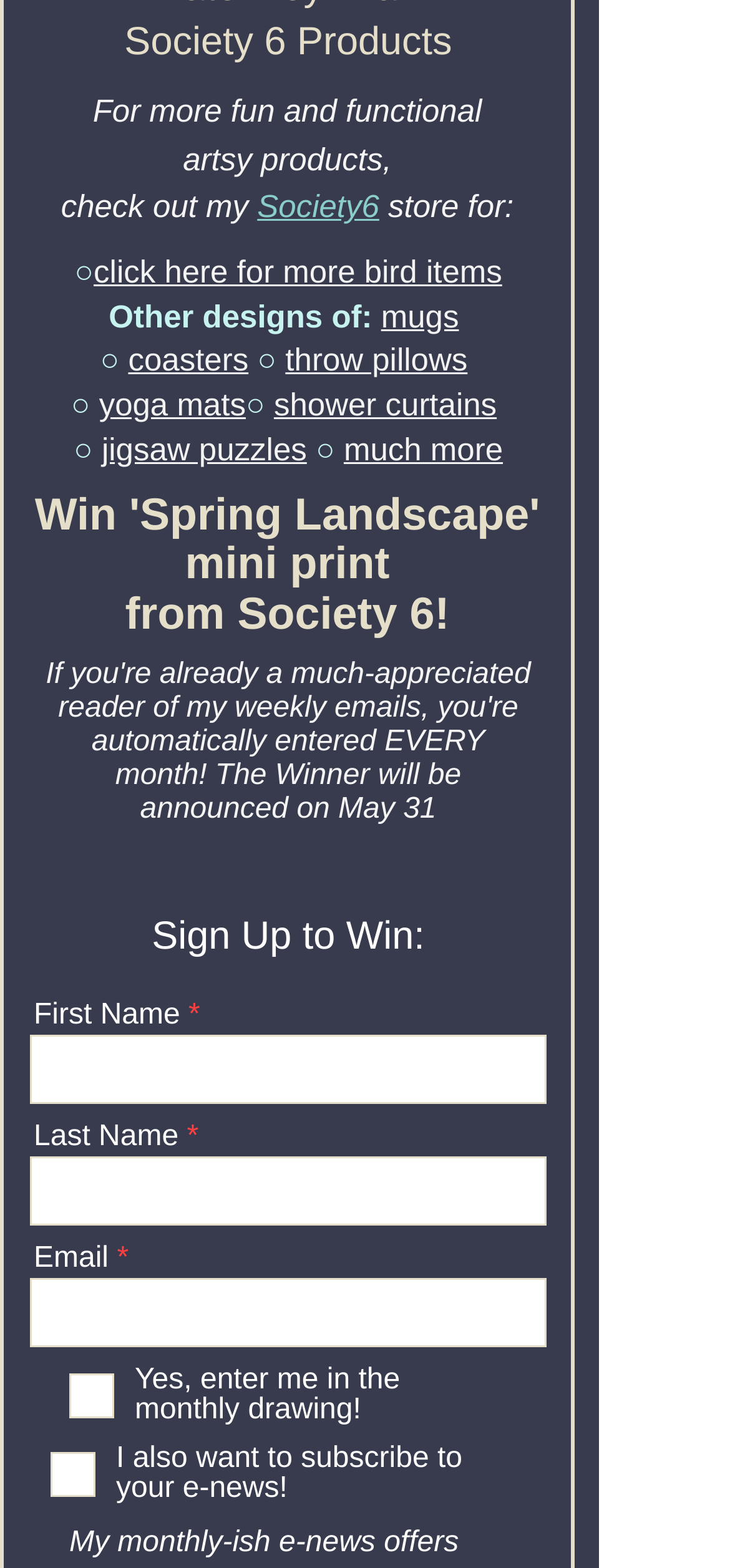What types of products are available?
Please respond to the question with as much detail as possible.

The webpage mentions various products such as mugs, coasters, throw pillows, yoga mats, shower curtains, jigsaw puzzles, and mini prints, indicating that the store offers a range of artsy products.